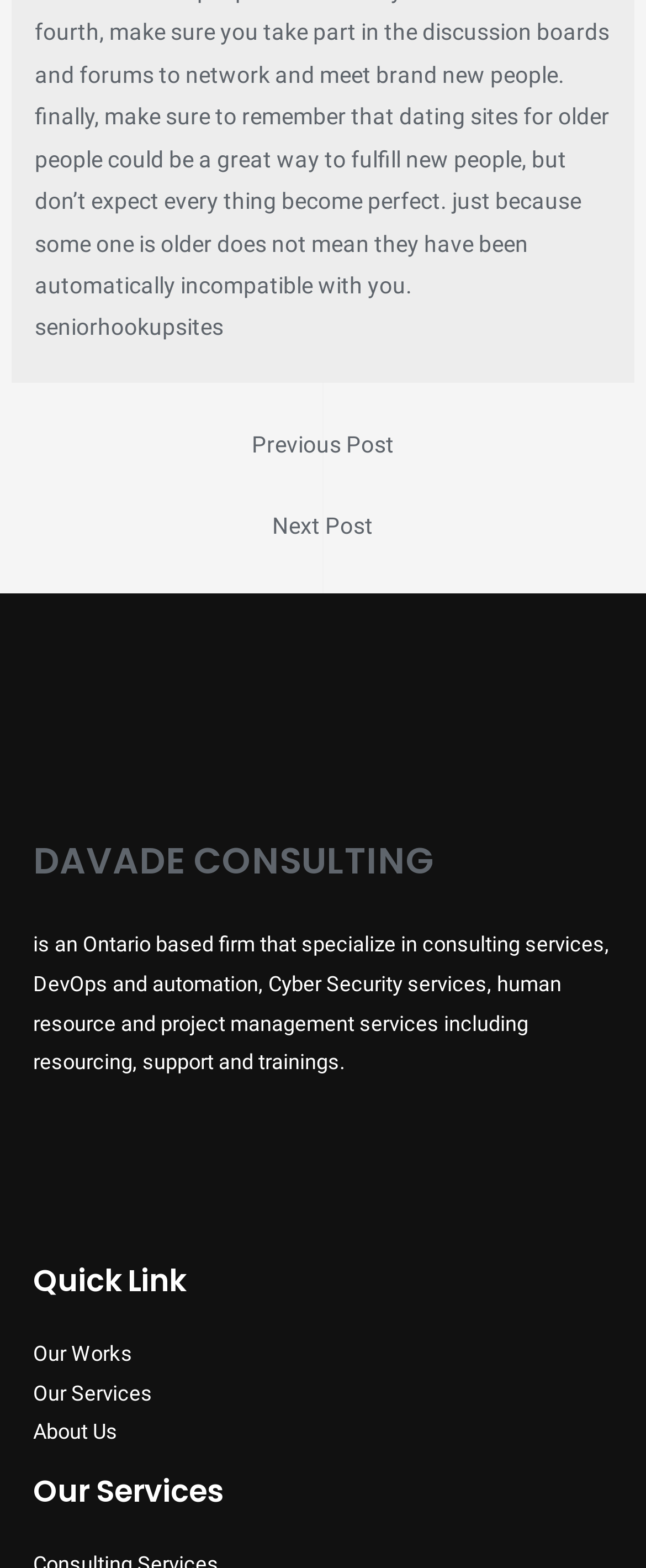How many footer widgets are there on the webpage?
Please use the image to deliver a detailed and complete answer.

The footer section of the webpage contains two widgets: 'Footer Widget 1' and 'Footer Widget 2', which can be identified by their respective bounding box coordinates and content.